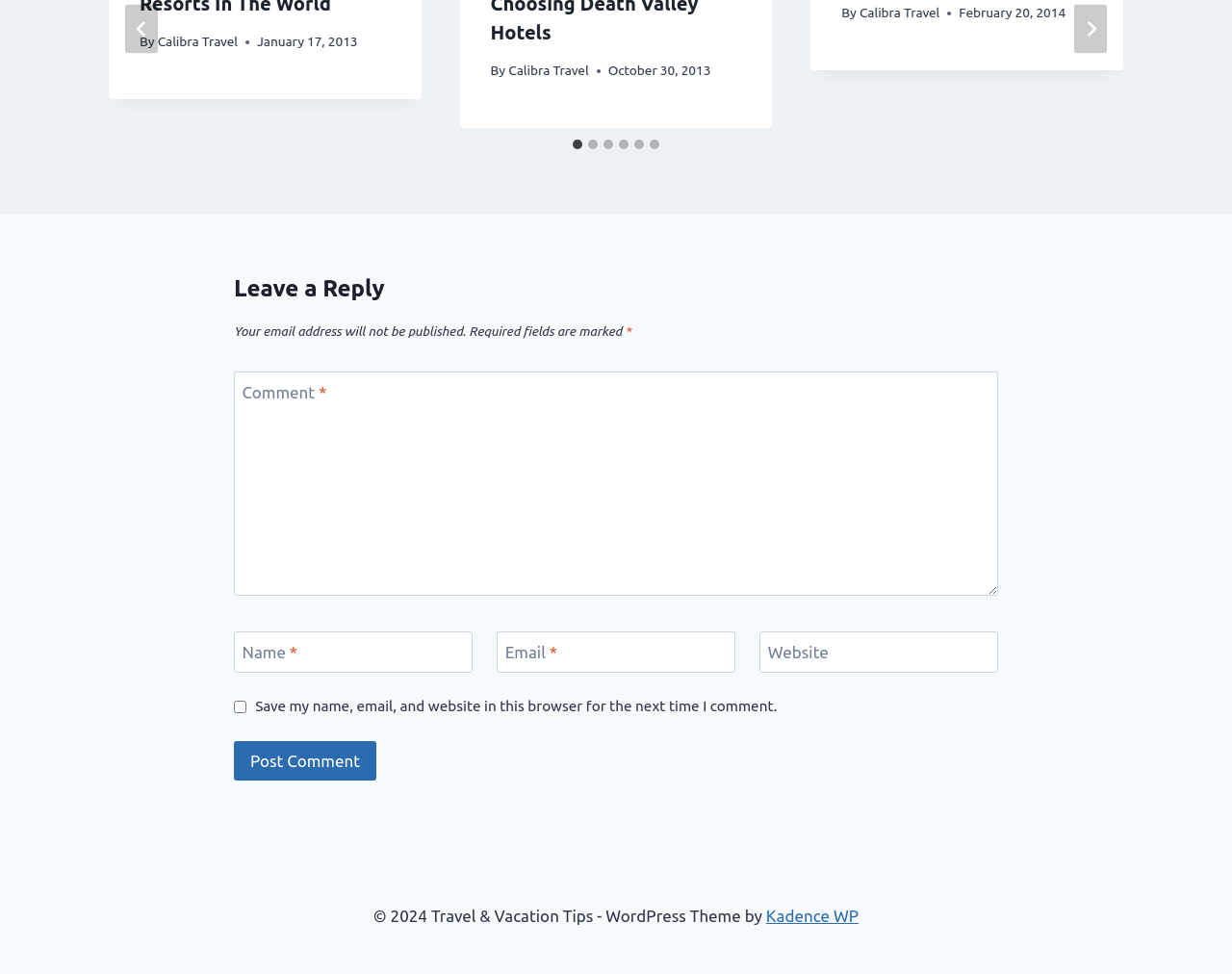How many slides are available in the slideshow?
With the help of the image, please provide a detailed response to the question.

The tablist element with the label 'Select a slide to show' contains 6 tabs, each labeled as 'Go to slide X', where X ranges from 1 to 6, indicating that there are 6 slides available in the slideshow.